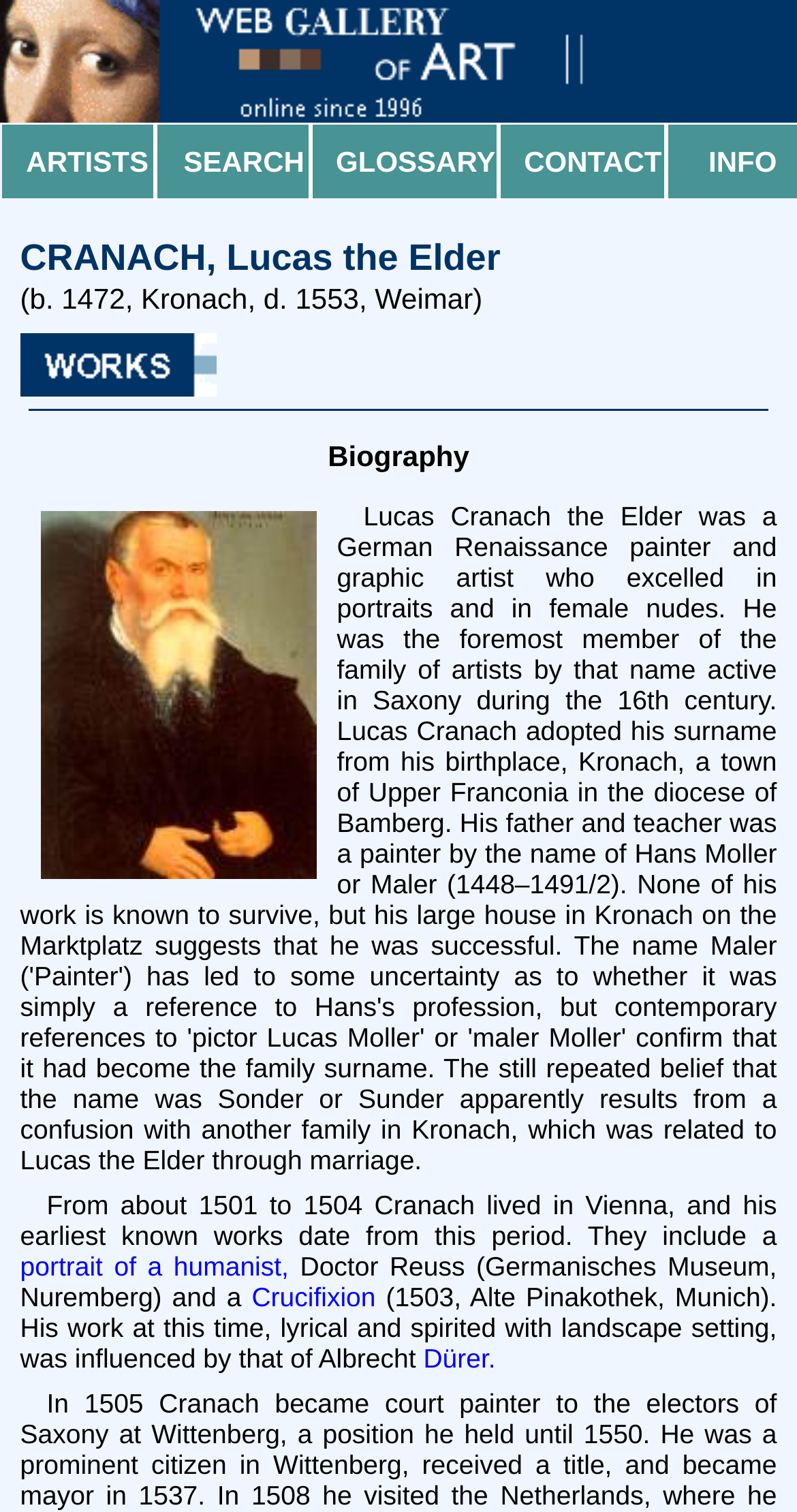How many links are there in the top navigation menu?
Look at the screenshot and respond with one word or a short phrase.

5